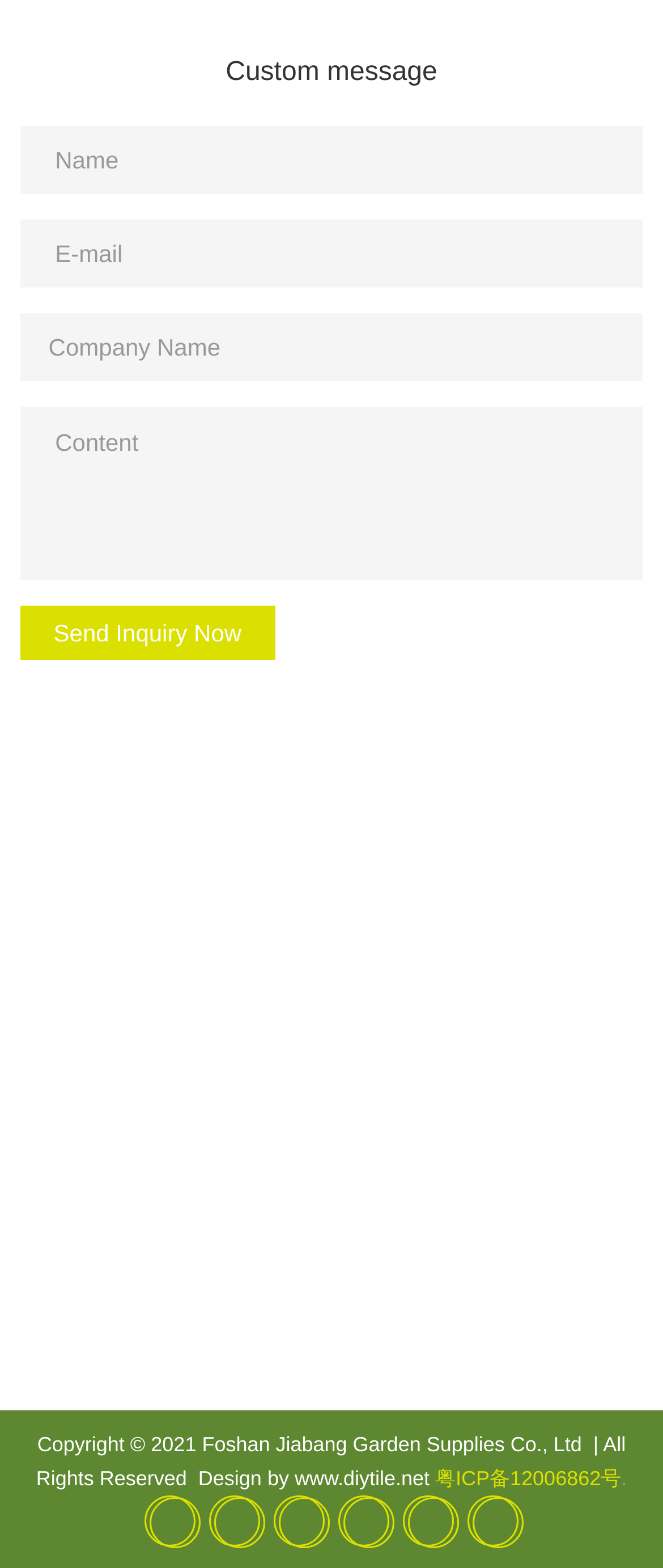What is the purpose of the form?
Please provide a comprehensive answer based on the visual information in the image.

The form on the webpage has fields for name, email, company name, and content, and a button labeled 'Send Inquiry Now', indicating that the purpose of the form is to send an inquiry to the company.